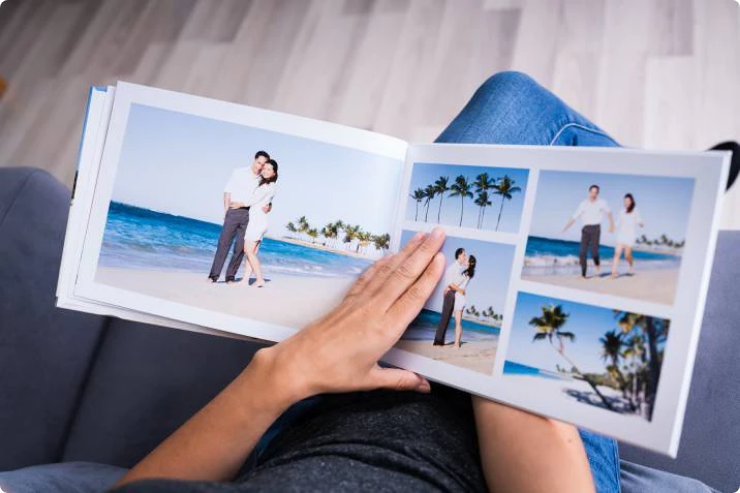What is the person's attire in the image?
Please provide a comprehensive and detailed answer to the question.

The person is dressed casually in a dark-colored top, which is visible as they sit and browse through the photo album.